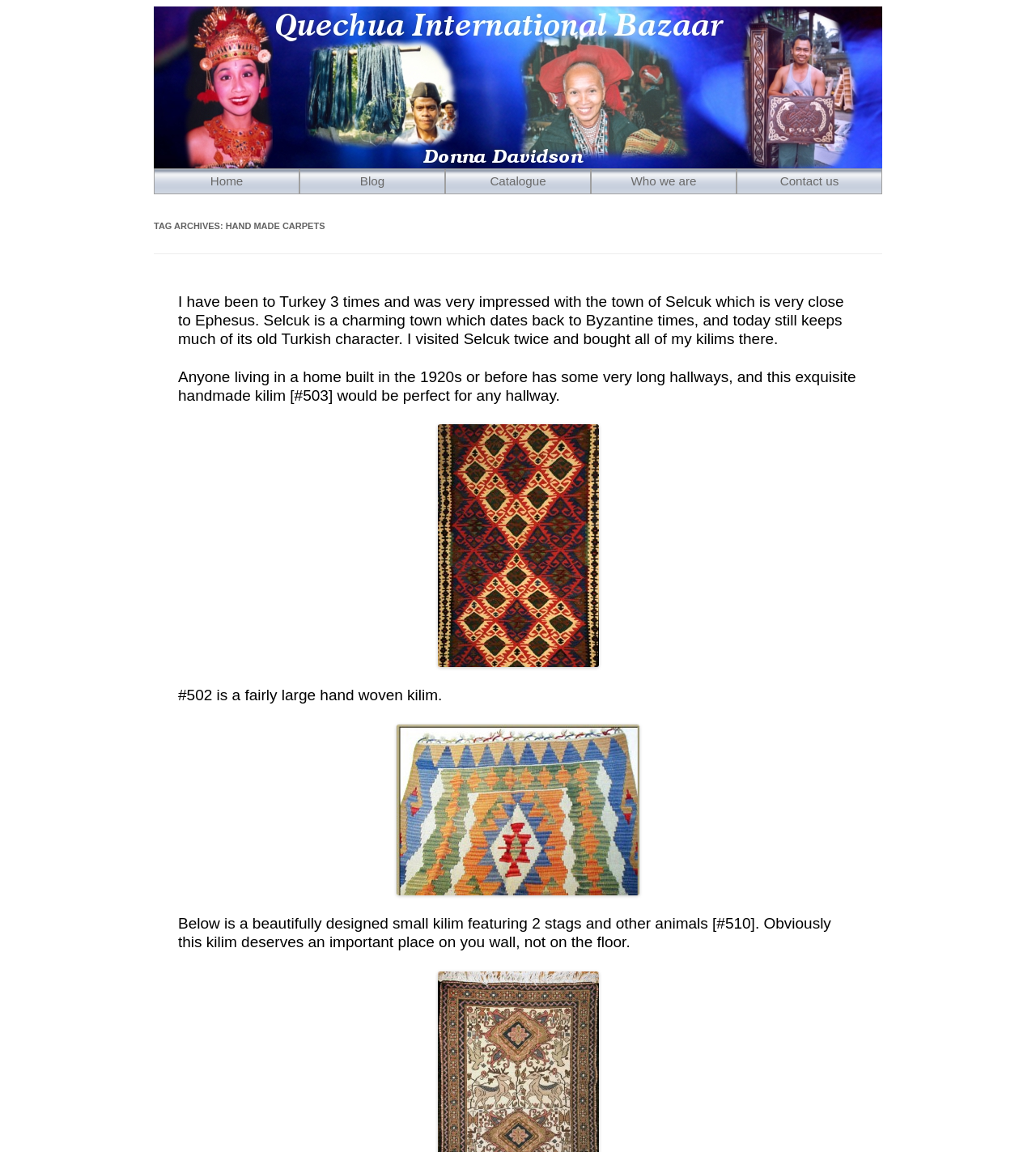Find and specify the bounding box coordinates that correspond to the clickable region for the instruction: "View the 'Carpets and Kilims' page".

[0.431, 0.555, 0.688, 0.579]